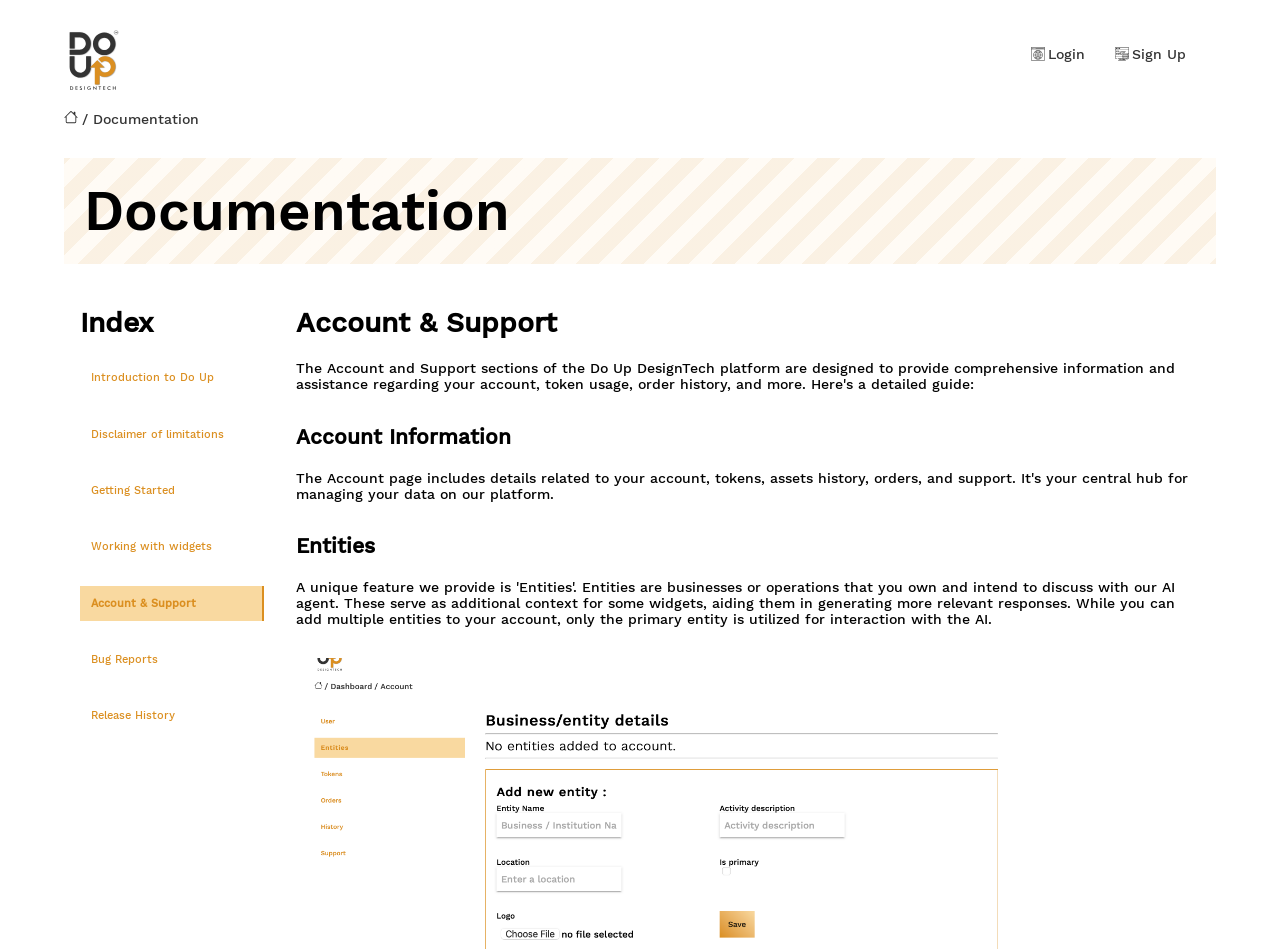Use a single word or phrase to answer the question: 
What is the purpose of the 'Getting Started' link?

To guide users